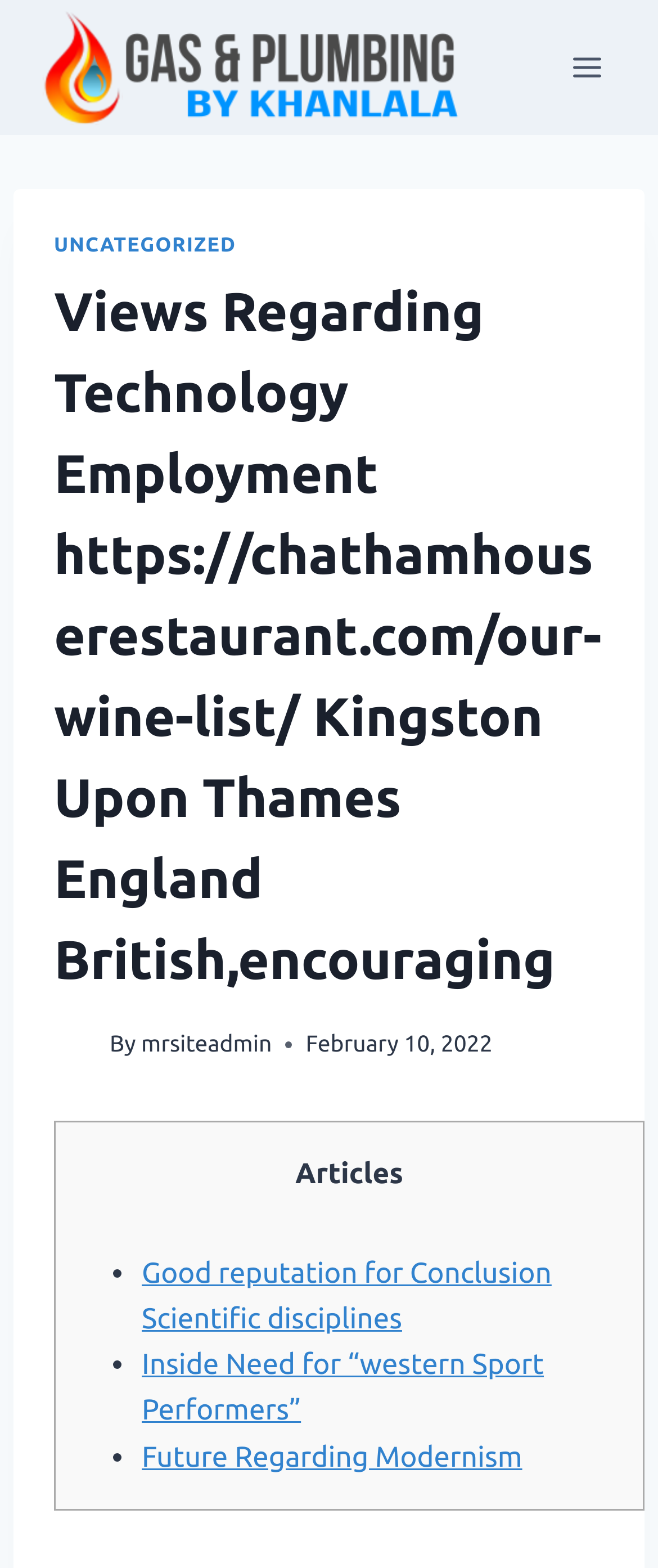Respond to the question below with a concise word or phrase:
What is the date of the article?

February 10, 2022